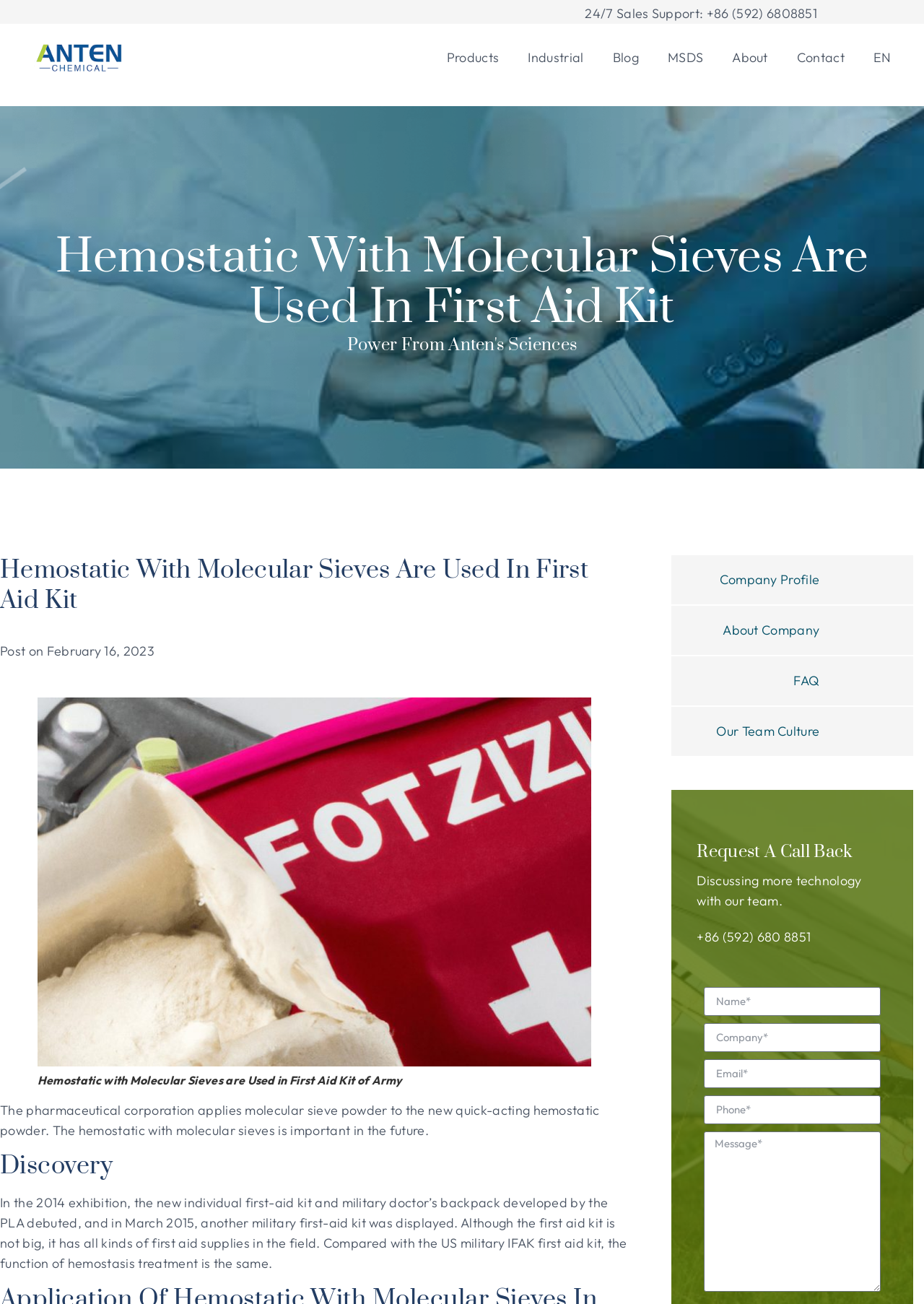Give a short answer using one word or phrase for the question:
How many textboxes are there in the 'Request A Call Back' section?

5